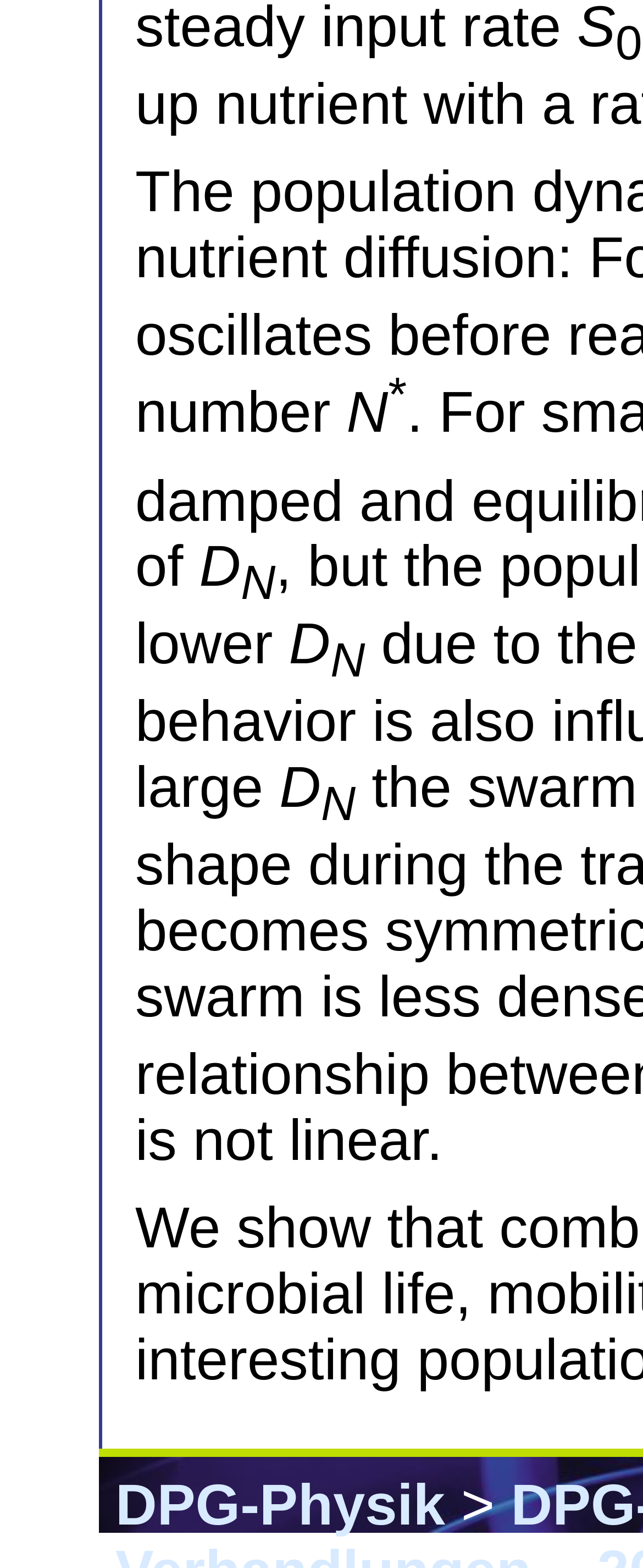Bounding box coordinates should be provided in the format (top-left x, top-left y, bottom-right x, bottom-right y) with all values between 0 and 1. Identify the bounding box for this UI element: DPG-Physik

[0.179, 0.939, 0.692, 0.98]